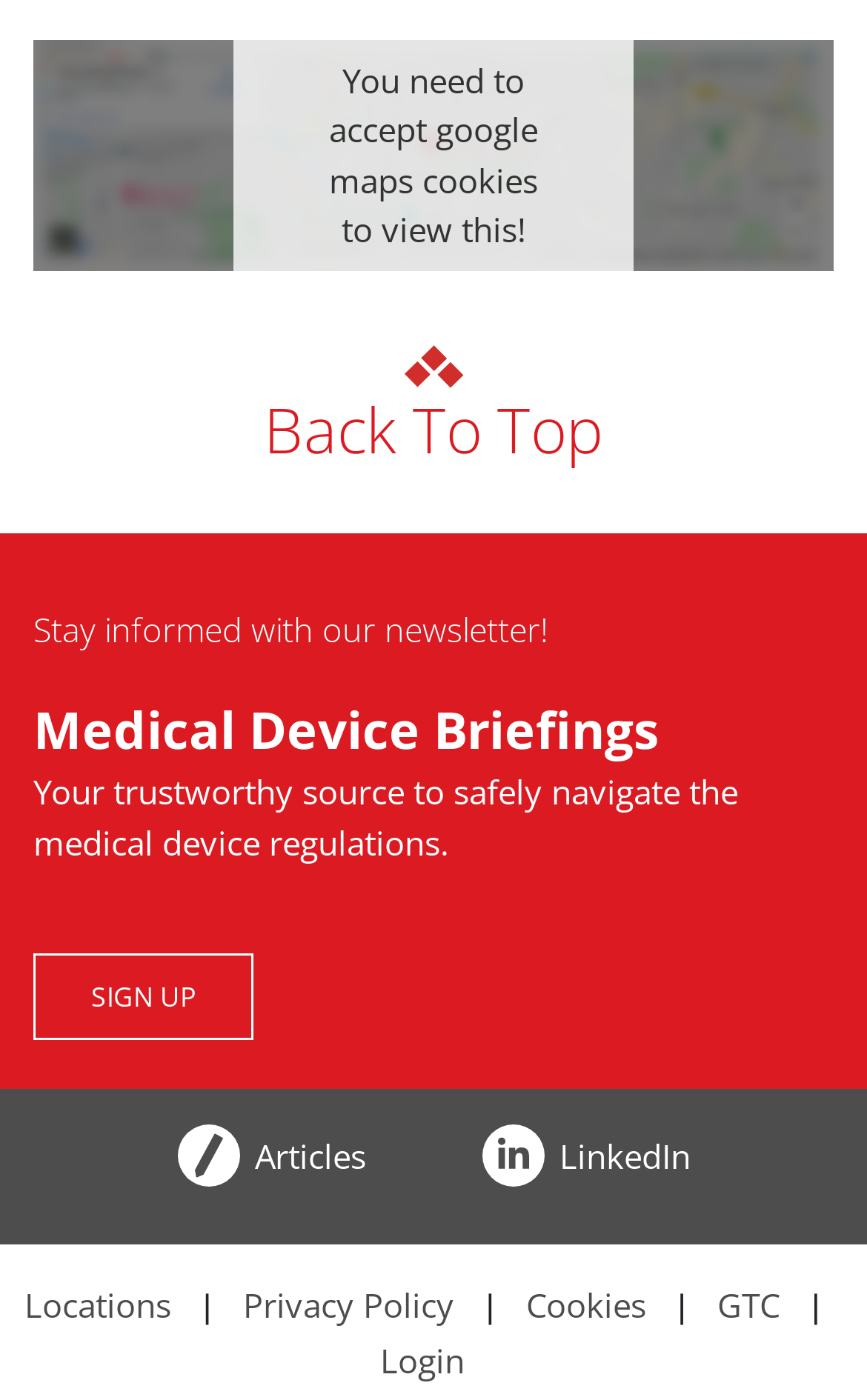Identify the bounding box coordinates of the specific part of the webpage to click to complete this instruction: "Login to the account".

[0.438, 0.955, 0.536, 0.987]